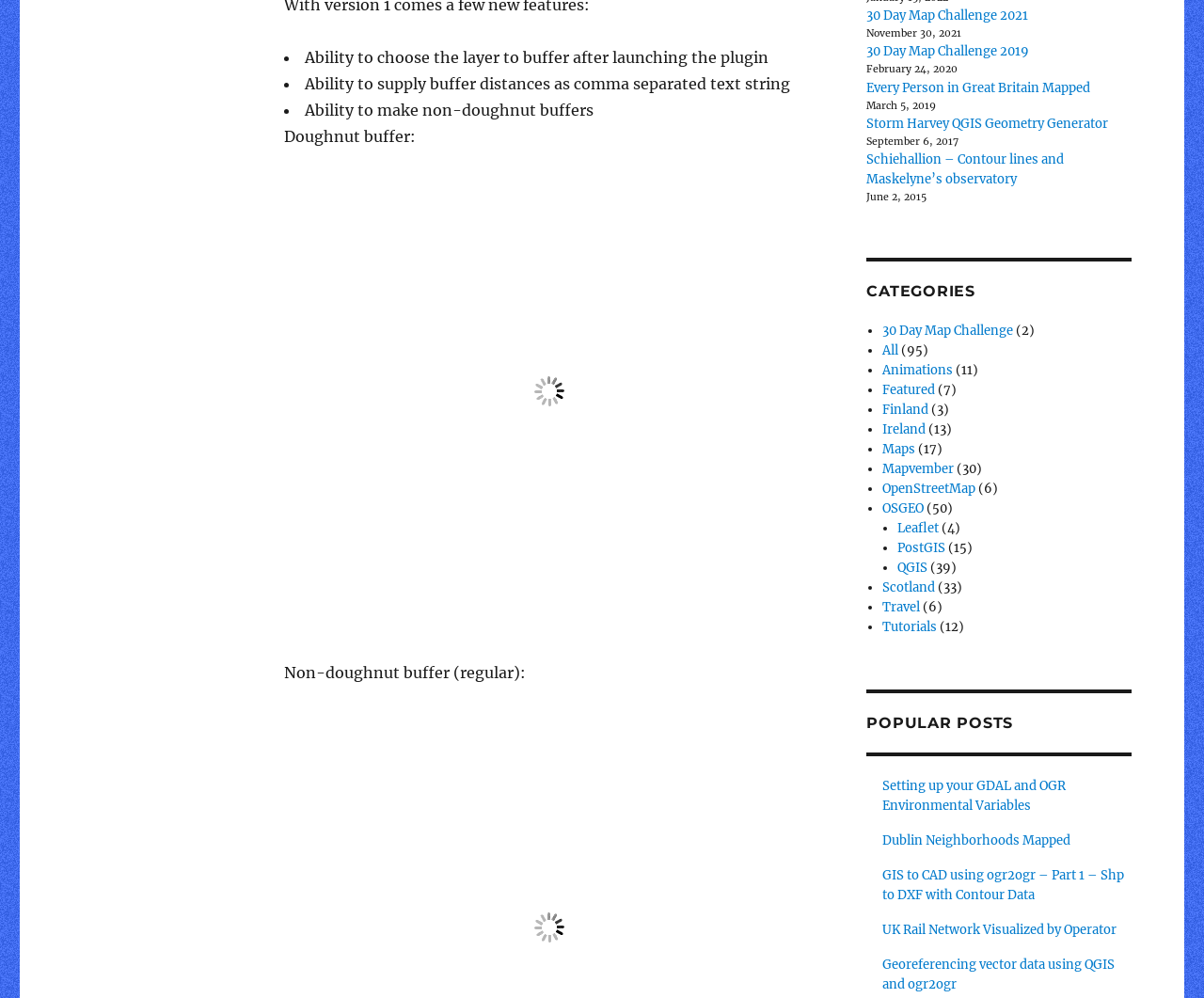Identify the bounding box coordinates of the element that should be clicked to fulfill this task: "Explore the 'CATEGORIES' section". The coordinates should be provided as four float numbers between 0 and 1, i.e., [left, top, right, bottom].

[0.72, 0.282, 0.94, 0.301]